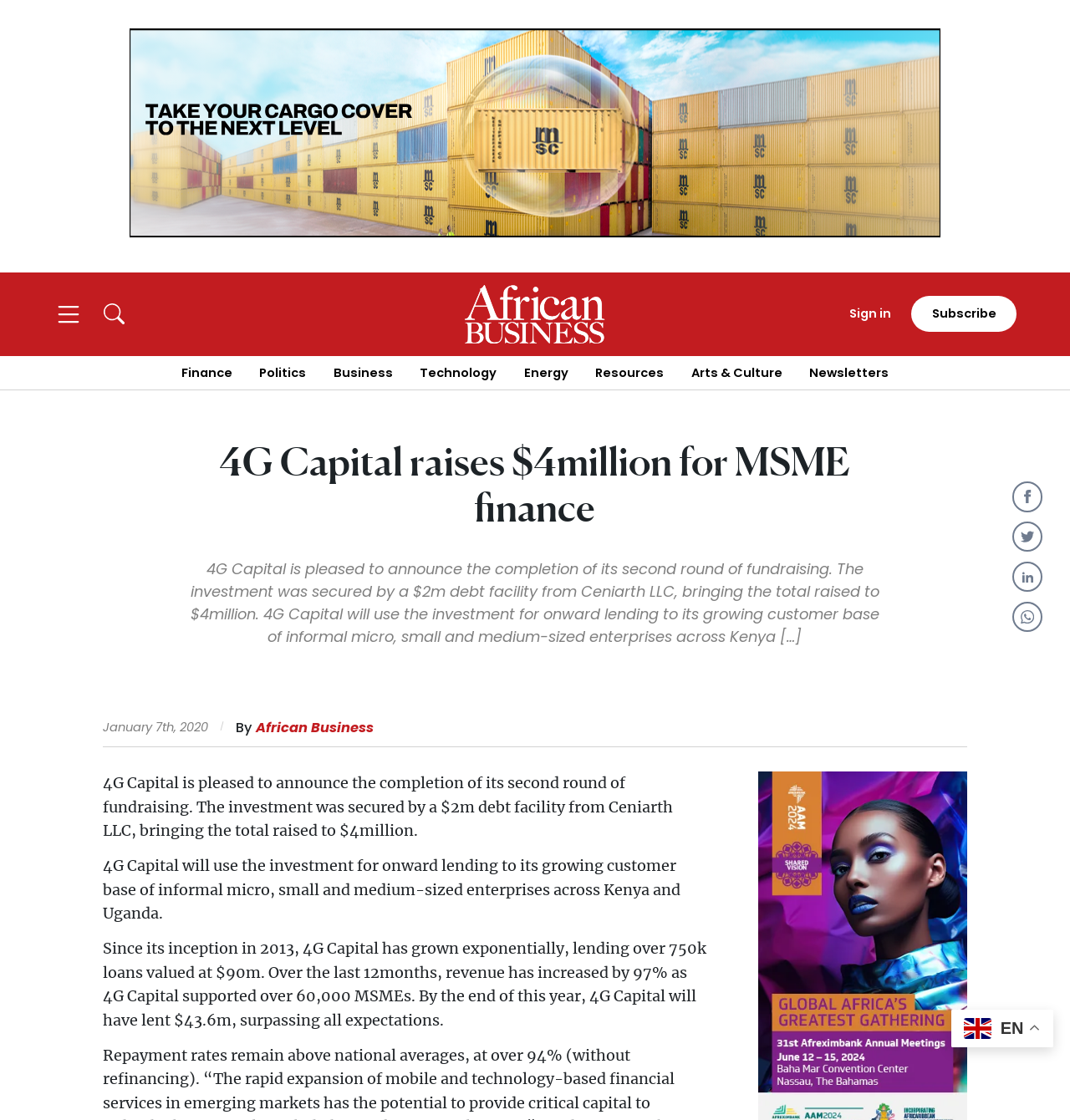What is the name of the company that raised $4 million?
Look at the image and answer the question with a single word or phrase.

4G Capital